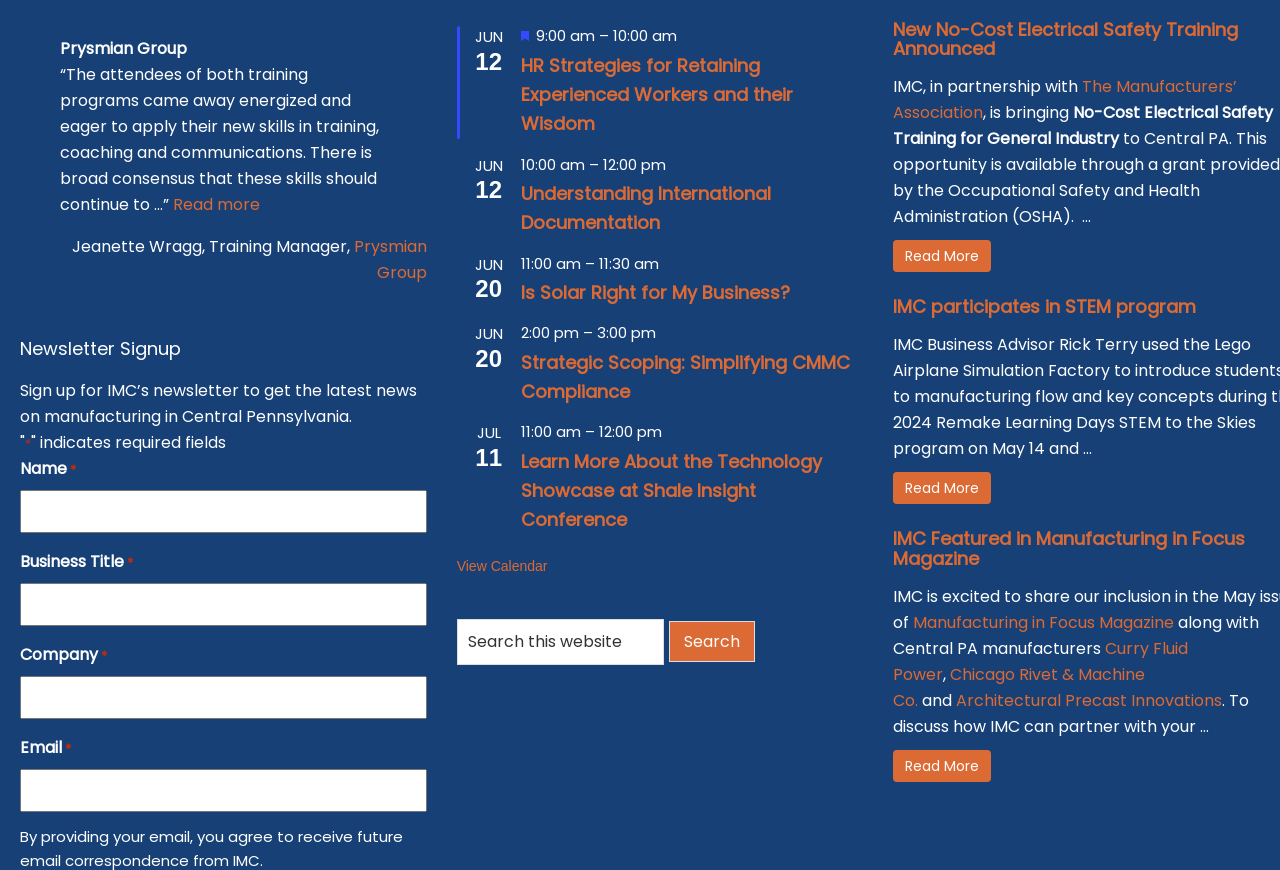What is the function of the search box?
Look at the image and respond with a one-word or short phrase answer.

To search the website